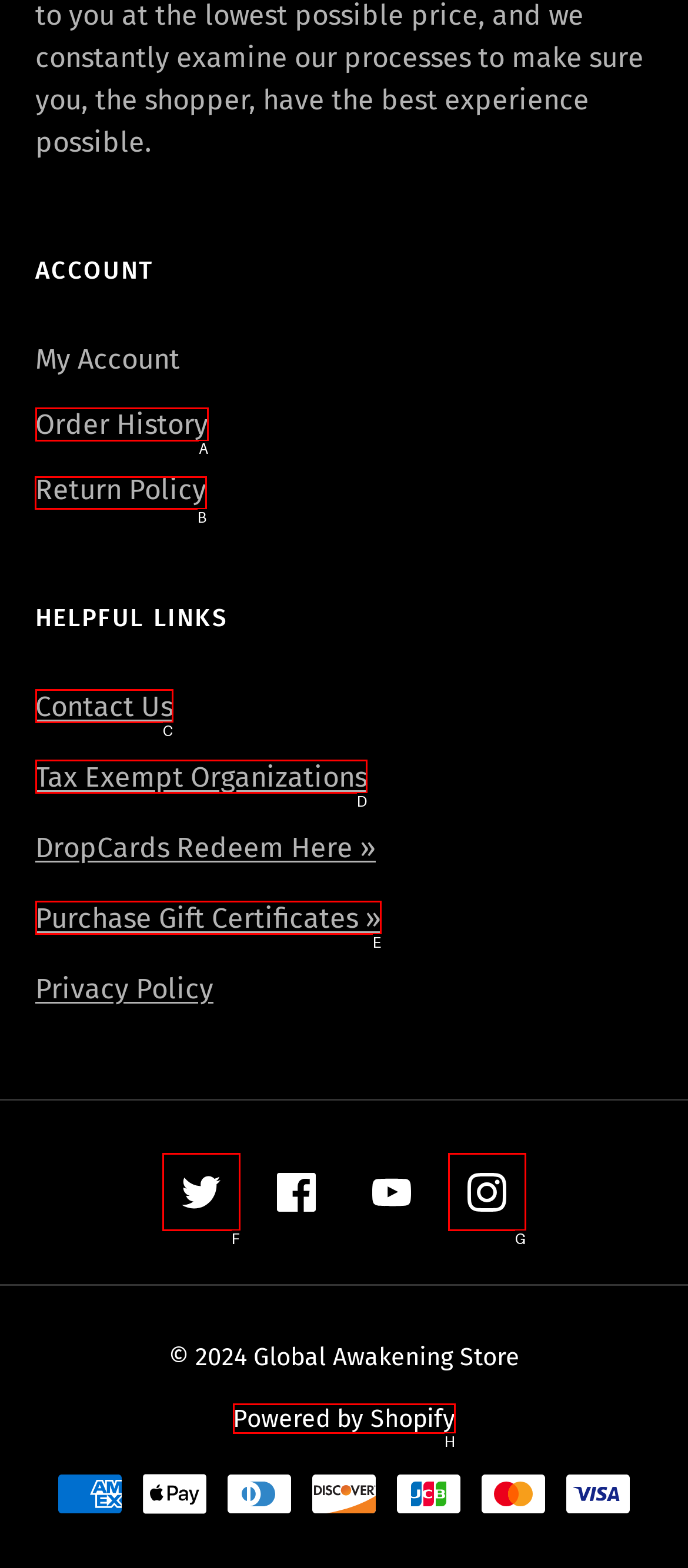Out of the given choices, which letter corresponds to the UI element required to View return policy? Answer with the letter.

B